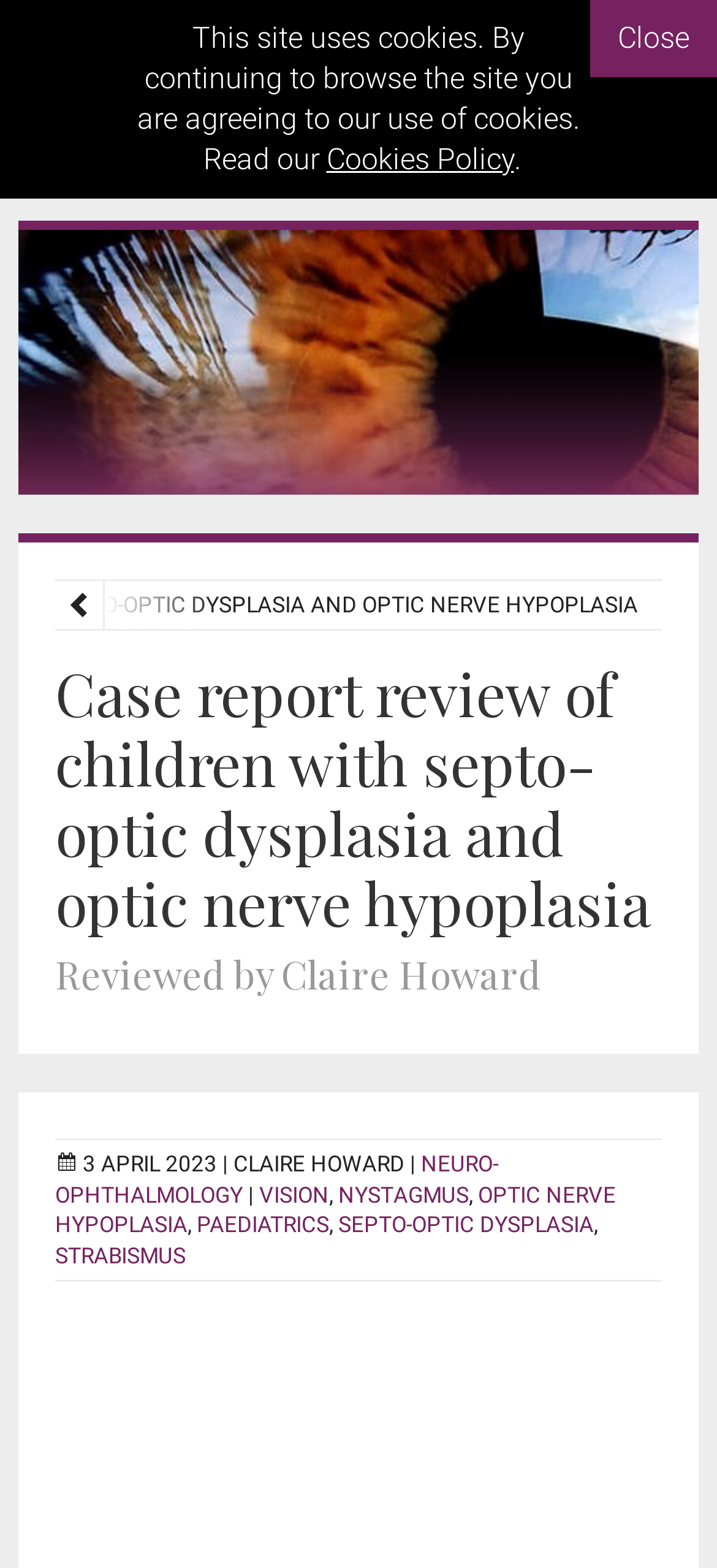Identify the bounding box coordinates for the UI element described as follows: optic nerve hypoplasia. Use the format (top-left x, top-left y, bottom-right x, bottom-right y) and ensure all values are floating point numbers between 0 and 1.

[0.077, 0.754, 0.859, 0.789]